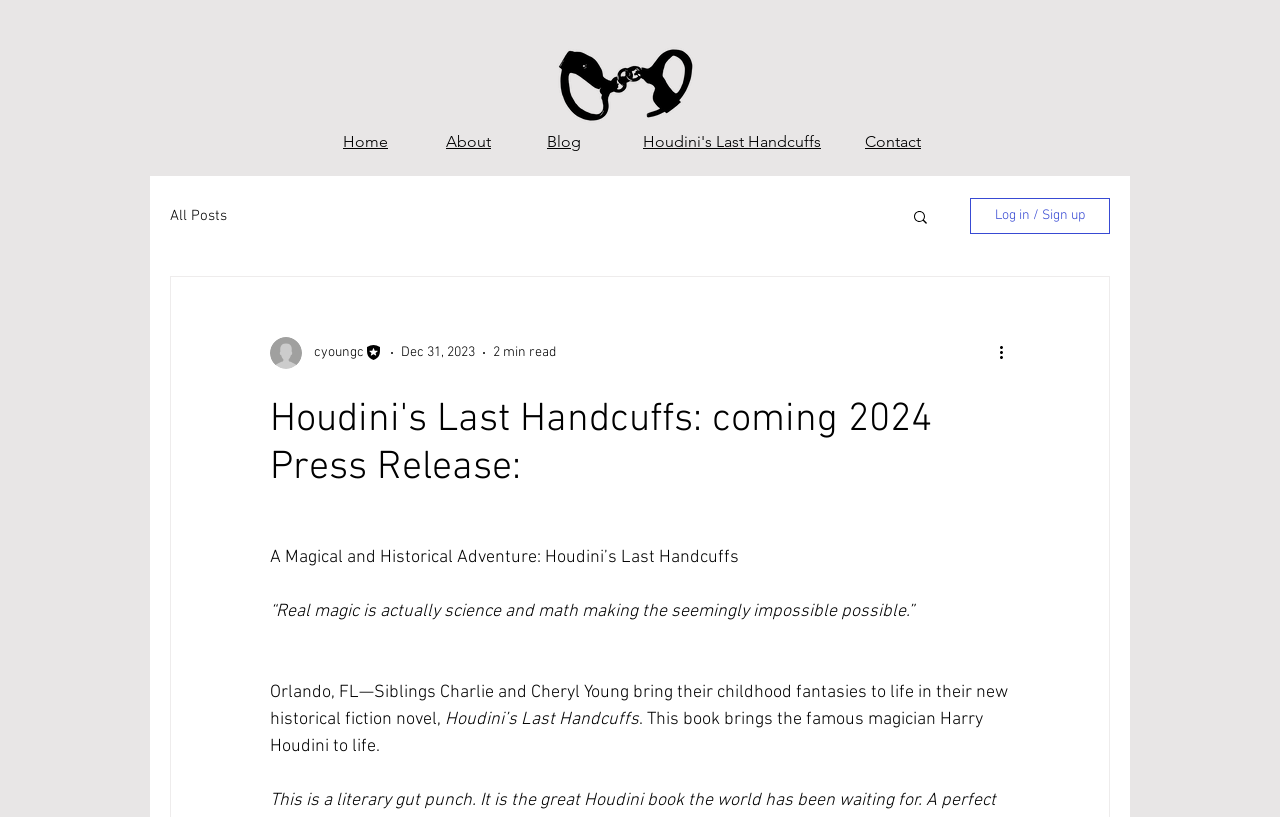Please respond in a single word or phrase: 
What is the name of the book?

Houdini's Last Handcuffs